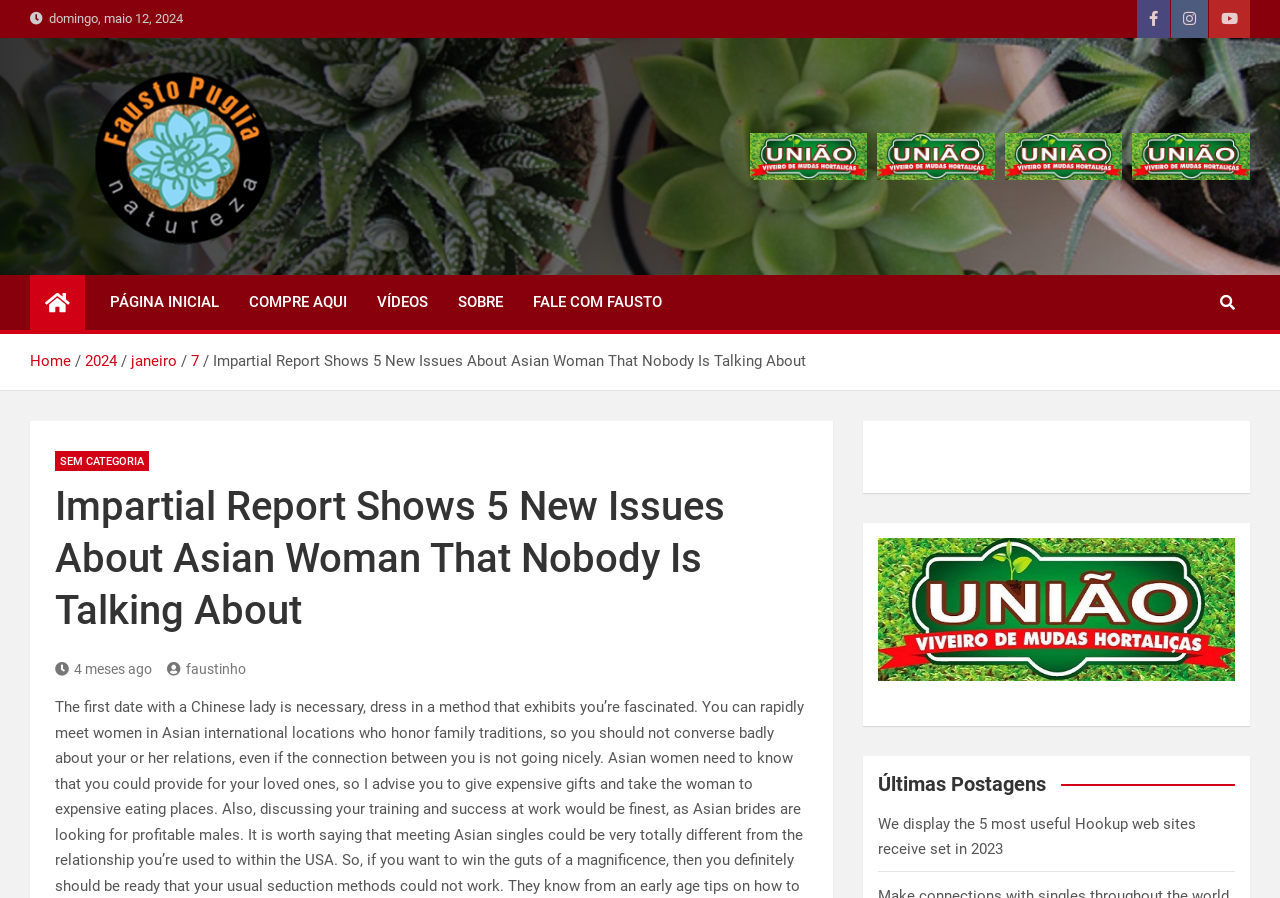How many images are on the webpage?
Can you offer a detailed and complete answer to this question?

I counted the number of images on the webpage and found that there are 2 images: one is the logo of 'Fausto Púglia Natureza' and the other is an image in the 'Últimas Postagens' section.